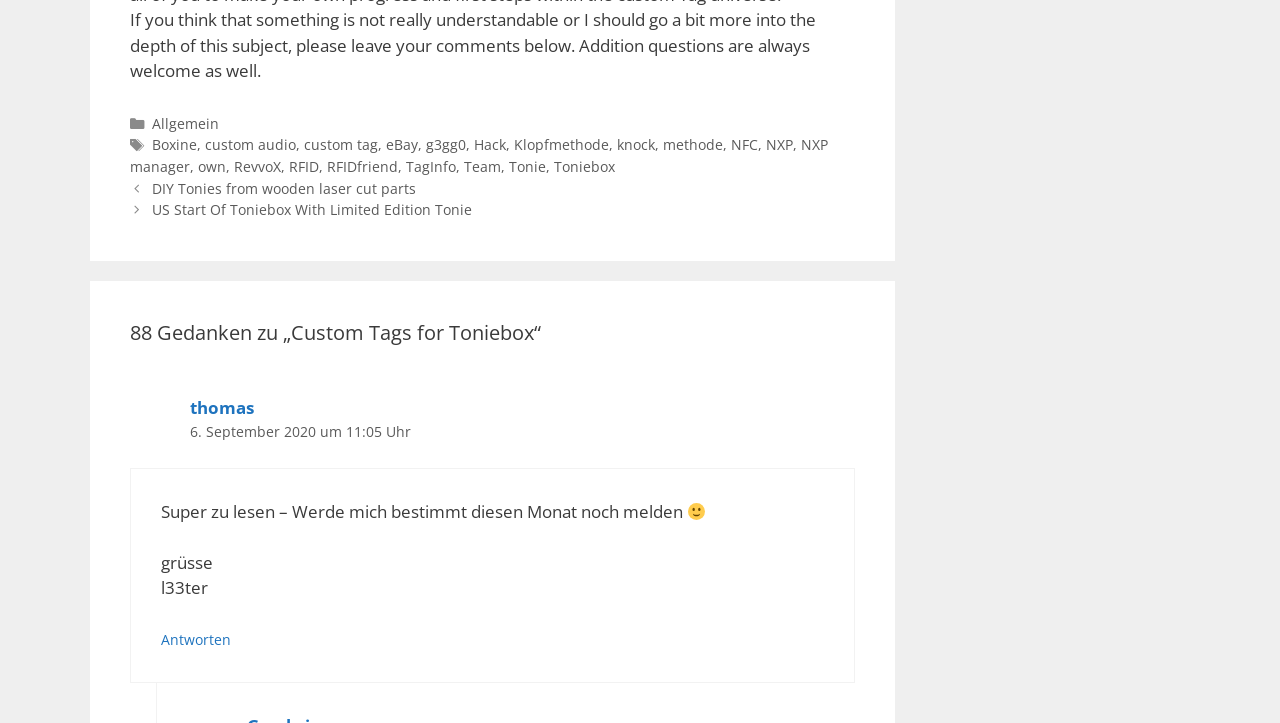Based on the element description "custom audio", predict the bounding box coordinates of the UI element.

[0.16, 0.187, 0.231, 0.214]